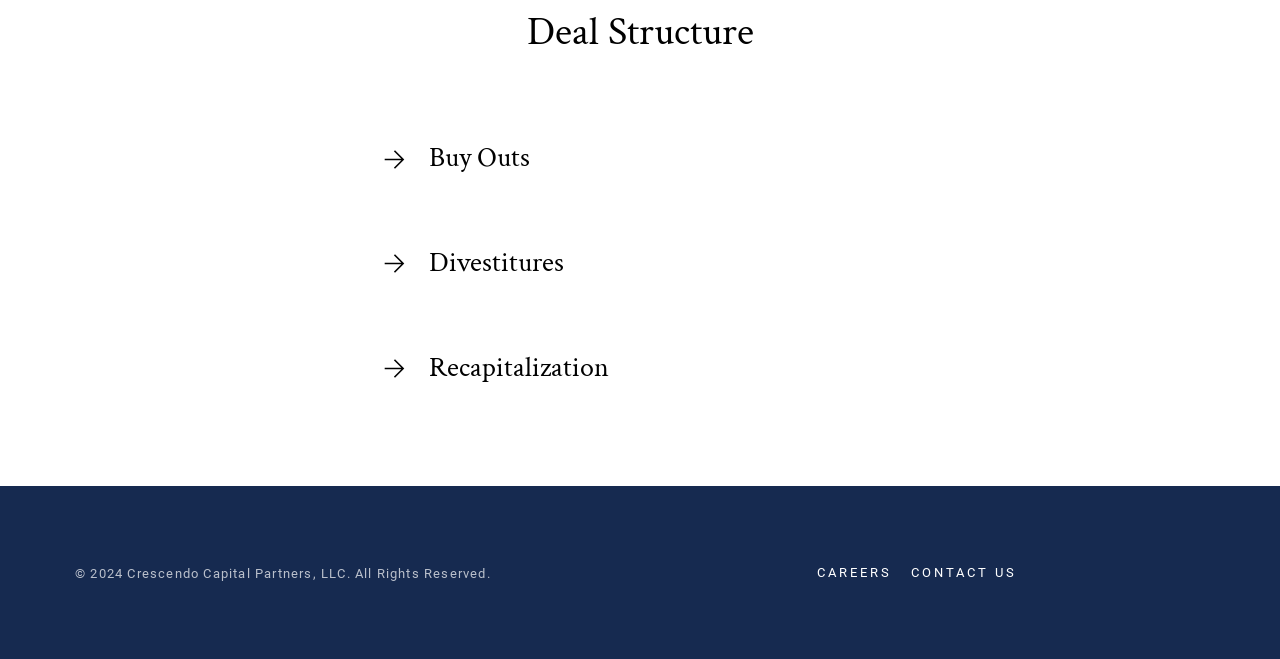Show the bounding box coordinates for the HTML element described as: "Careers".

[0.638, 0.842, 0.697, 0.896]